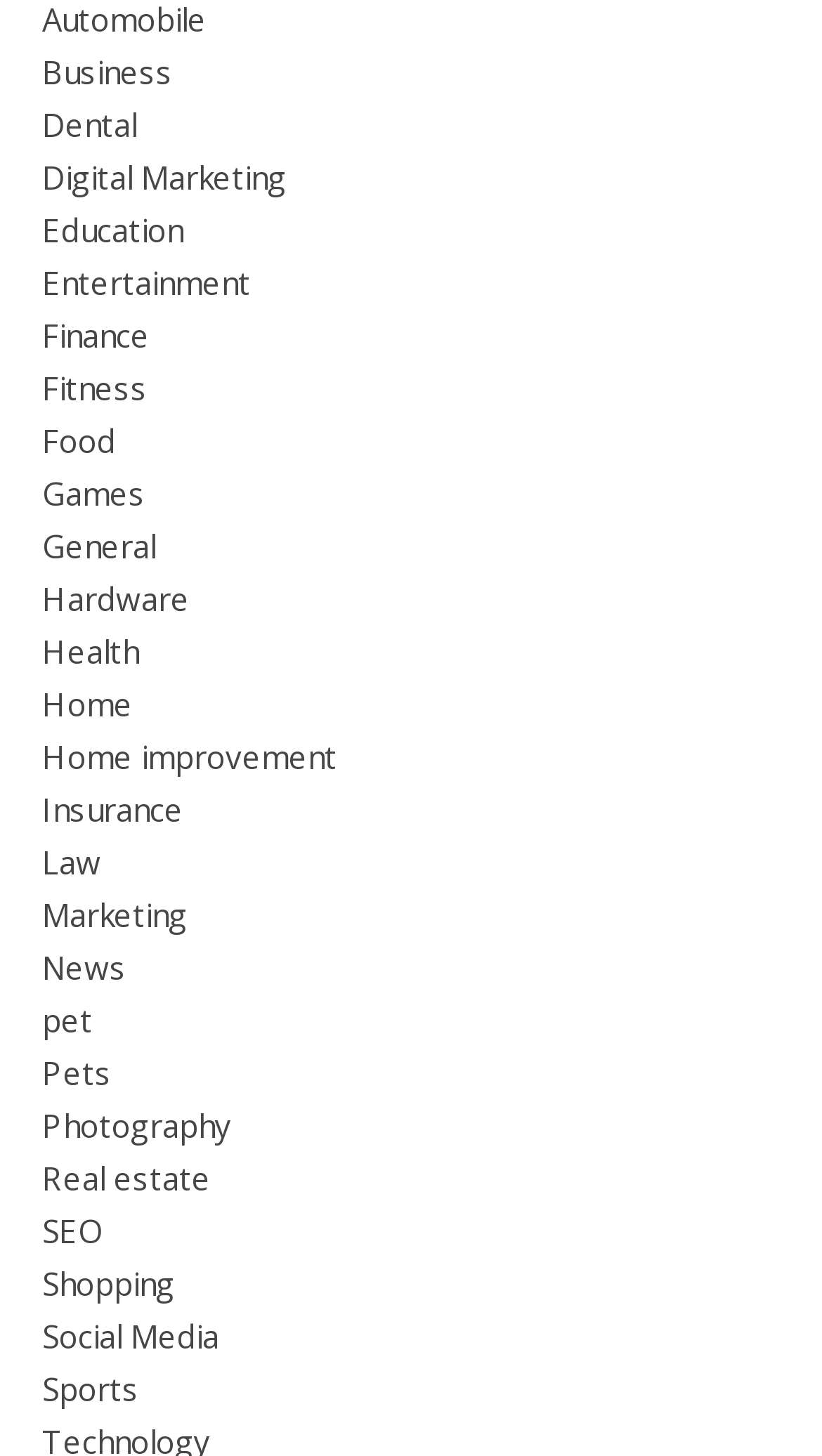Determine the bounding box coordinates of the clickable element to achieve the following action: 'Go to Entertainment'. Provide the coordinates as four float values between 0 and 1, formatted as [left, top, right, bottom].

[0.051, 0.179, 0.305, 0.208]